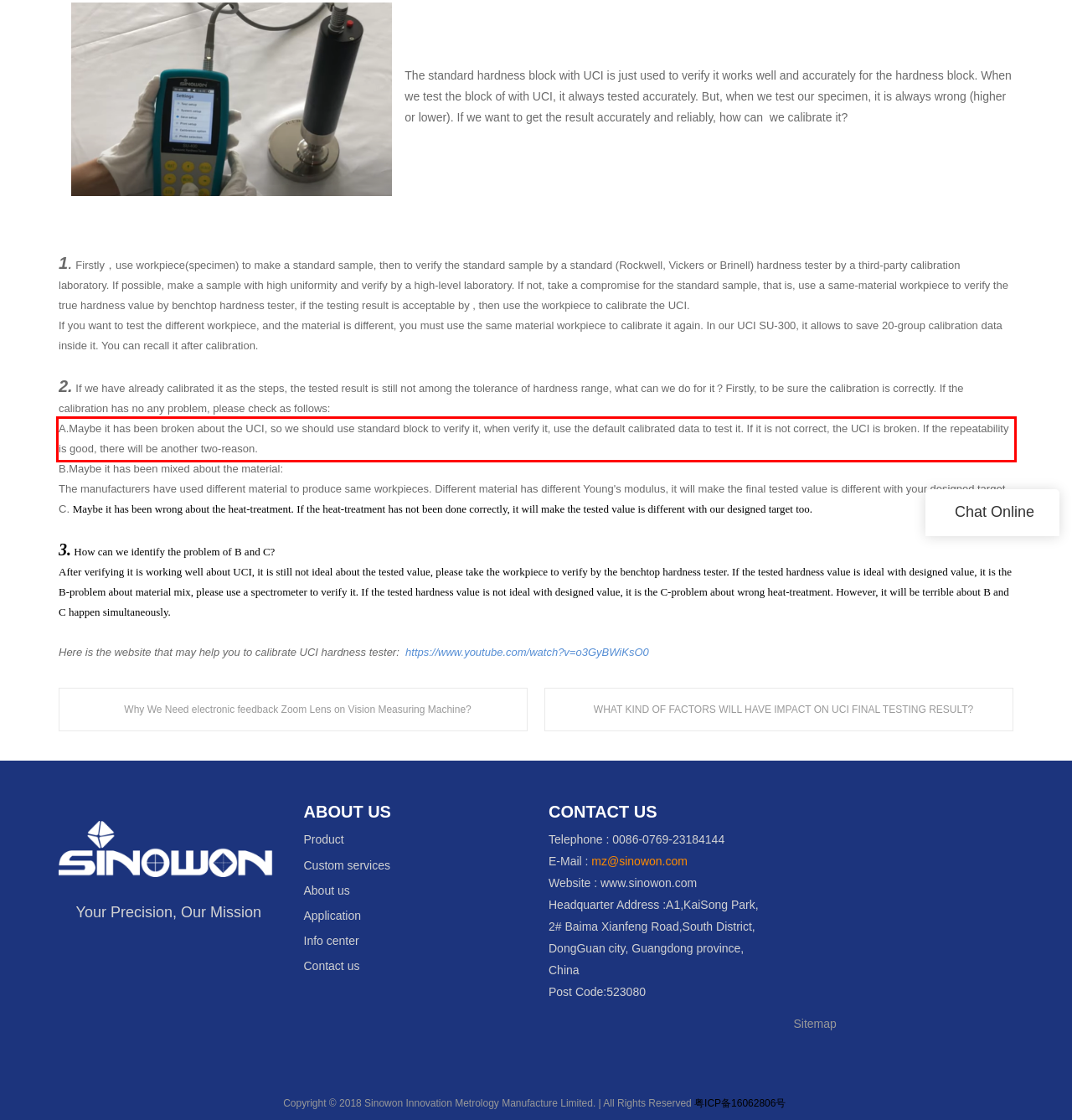Review the webpage screenshot provided, and perform OCR to extract the text from the red bounding box.

A.Maybe it has been broken about the UCI, so we should use standard block to verify it, when verify it, use the default calibrated data to test it. If it is not correct, the UCI is broken. If the repeatability is good, there will be another two-reason.